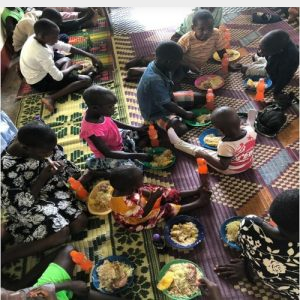What is the purpose of the l'ESPERANCE children's village?
Based on the visual details in the image, please answer the question thoroughly.

According to the caption, the l'ESPERANCE children's village makes efforts to provide nourishing meals in a supportive environment, which suggests that the primary purpose of the village is to ensure the children receive proper nutrition and care.